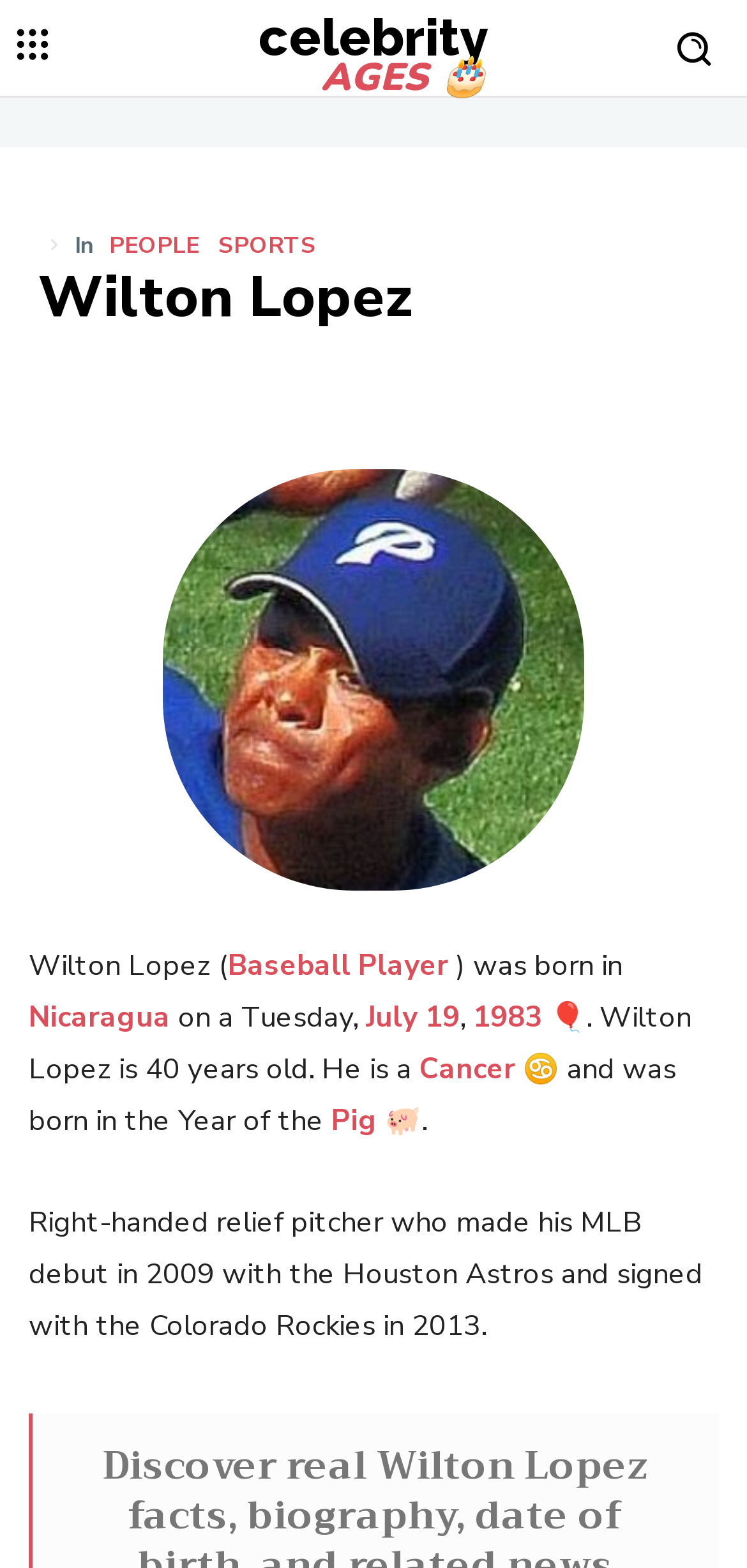Identify the bounding box coordinates of the section that should be clicked to achieve the task described: "click on the 'Baseball Player' link".

[0.305, 0.603, 0.6, 0.628]